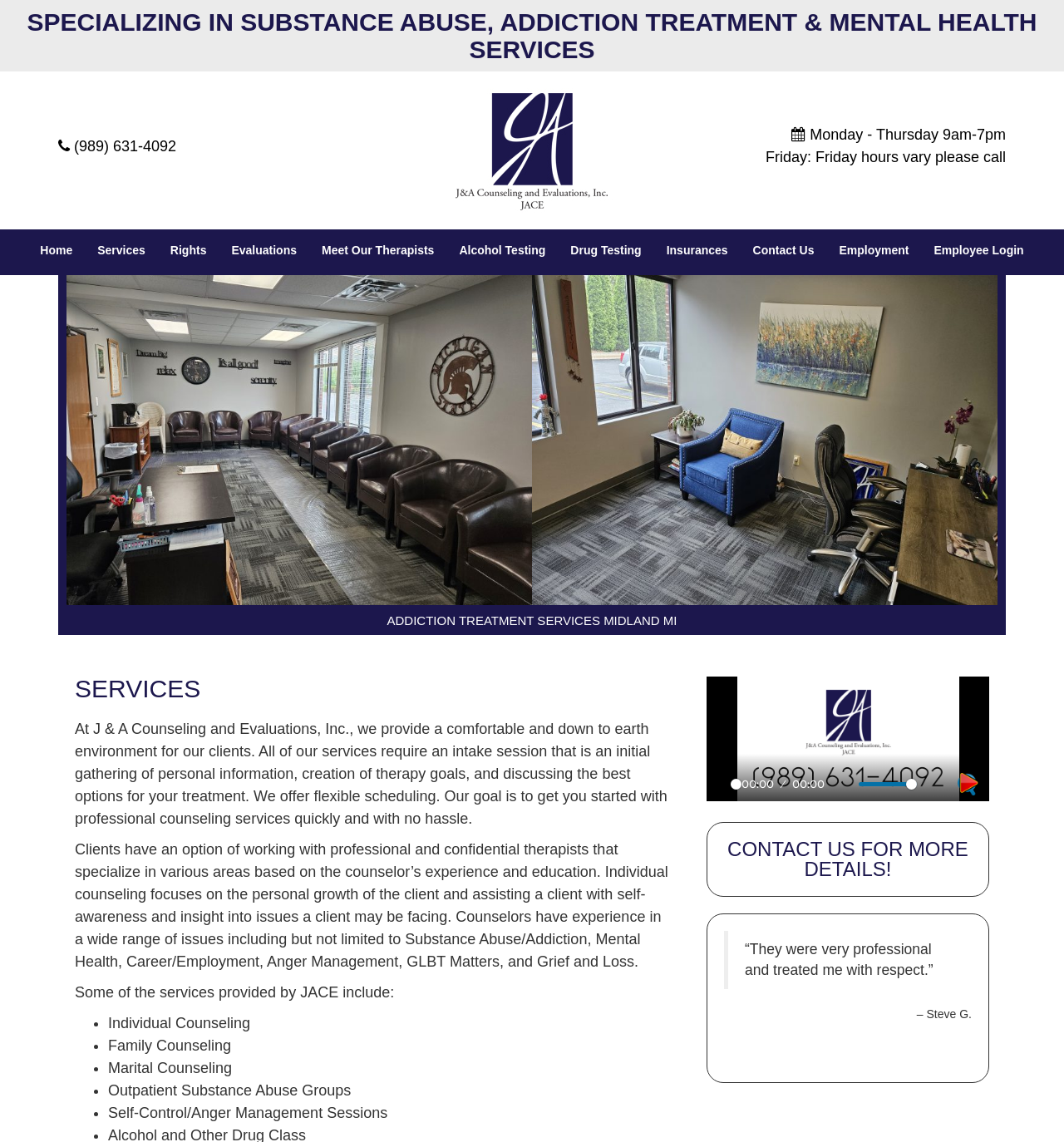Refer to the image and provide a thorough answer to this question:
What is the phone number to contact?

I found the phone number by looking at the link element with the text '(989) 631-4092' which is located at the top of the webpage, indicating that it is a contact information.